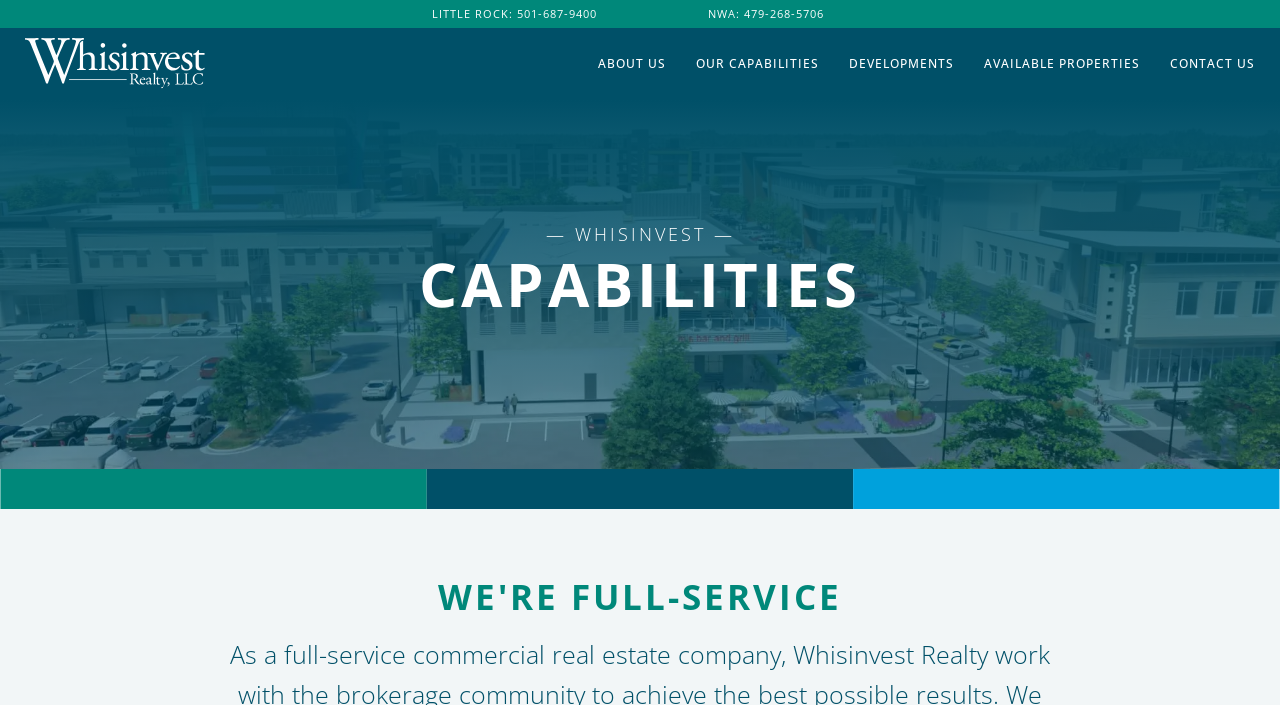Determine the bounding box for the UI element as described: "title="Whisinvest Realty, LLC"". The coordinates should be represented as four float numbers between 0 and 1, formatted as [left, top, right, bottom].

[0.008, 0.065, 0.172, 0.097]